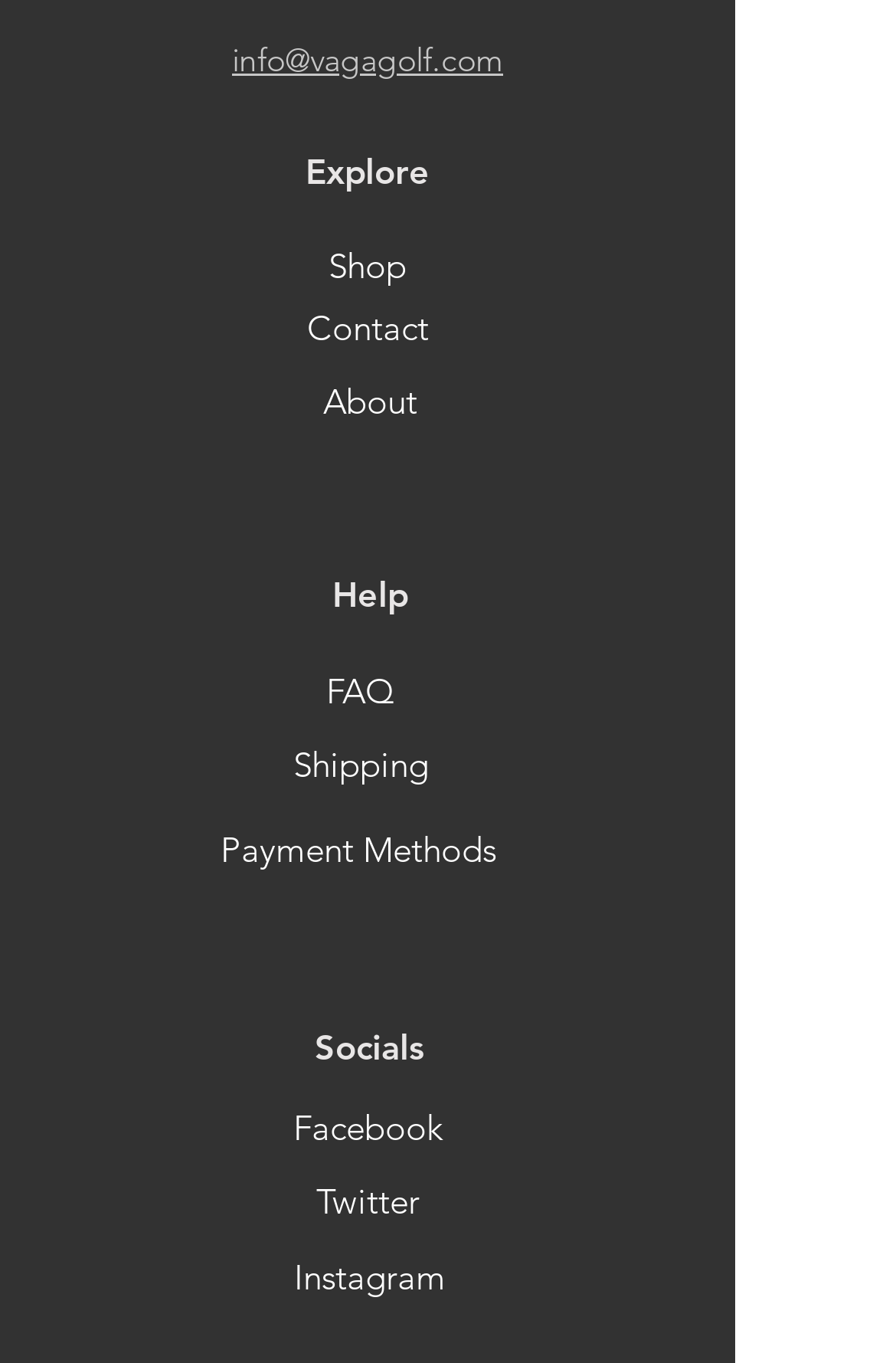Please identify the bounding box coordinates of the element's region that I should click in order to complete the following instruction: "Check FAQ". The bounding box coordinates consist of four float numbers between 0 and 1, i.e., [left, top, right, bottom].

[0.044, 0.488, 0.762, 0.525]